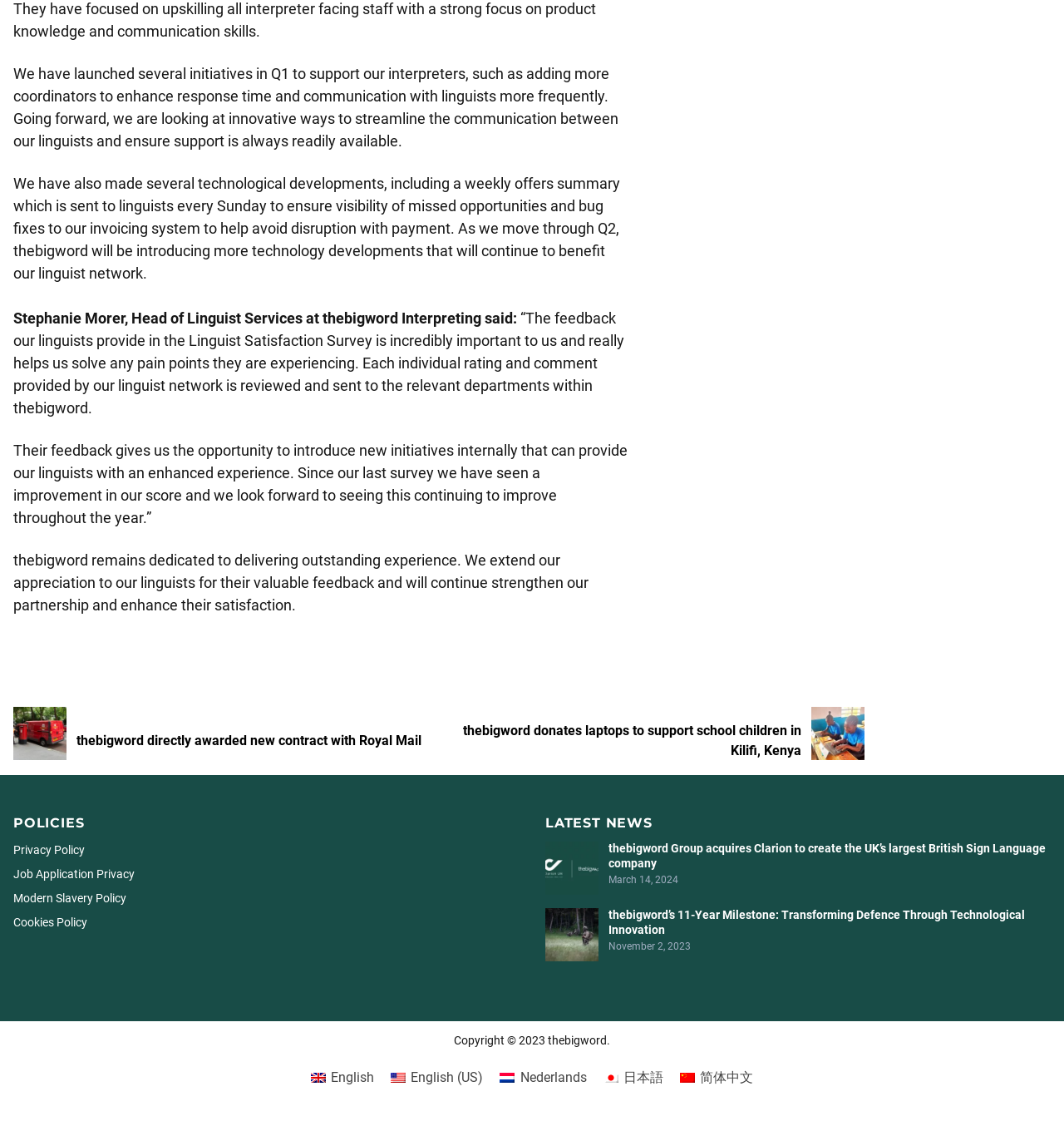What is thebigword's goal?
Please answer using one word or phrase, based on the screenshot.

Delivering outstanding experience